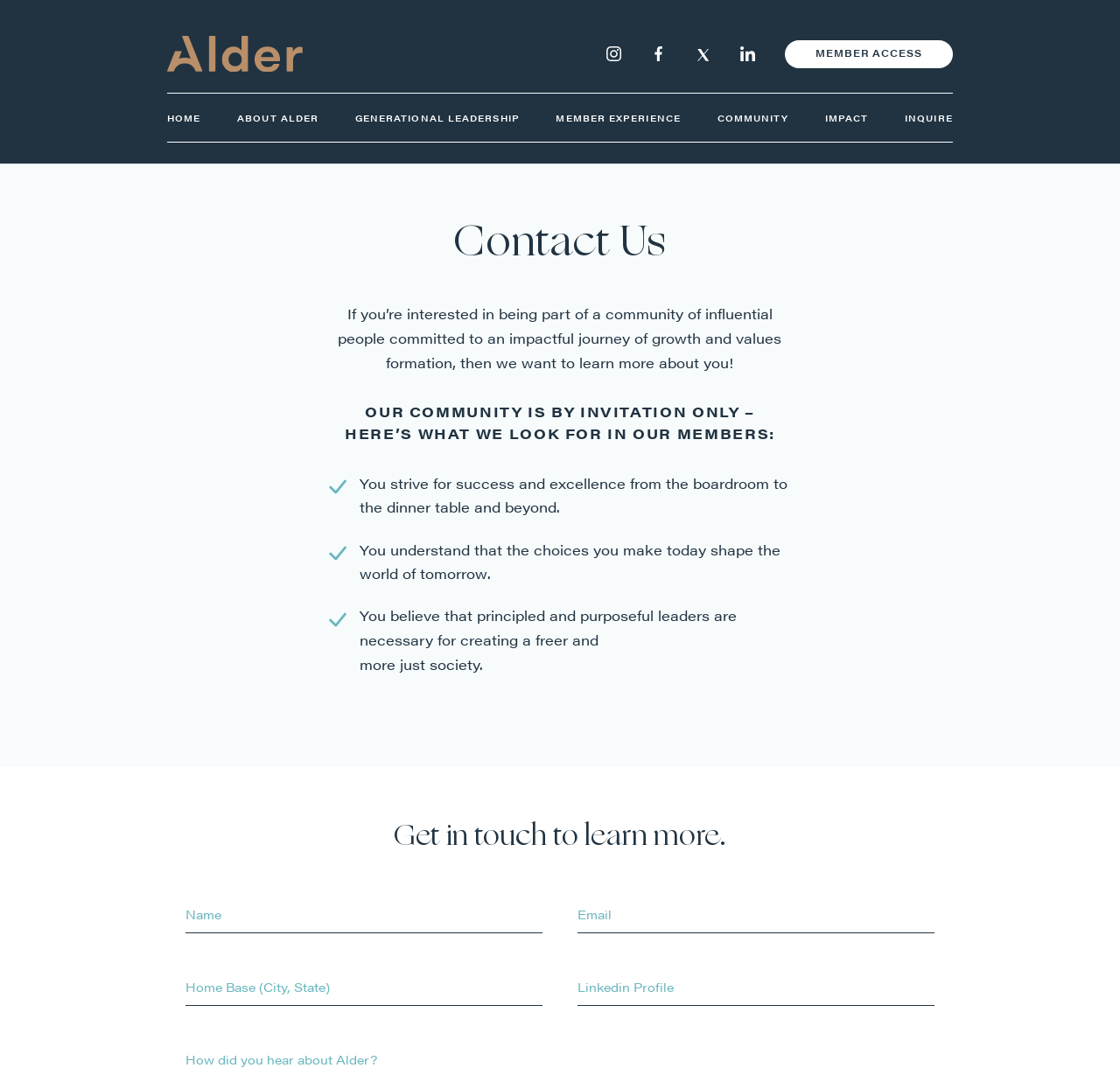What is required to fill out the contact form?
Relying on the image, give a concise answer in one word or a brief phrase.

Name, Email, Home Base